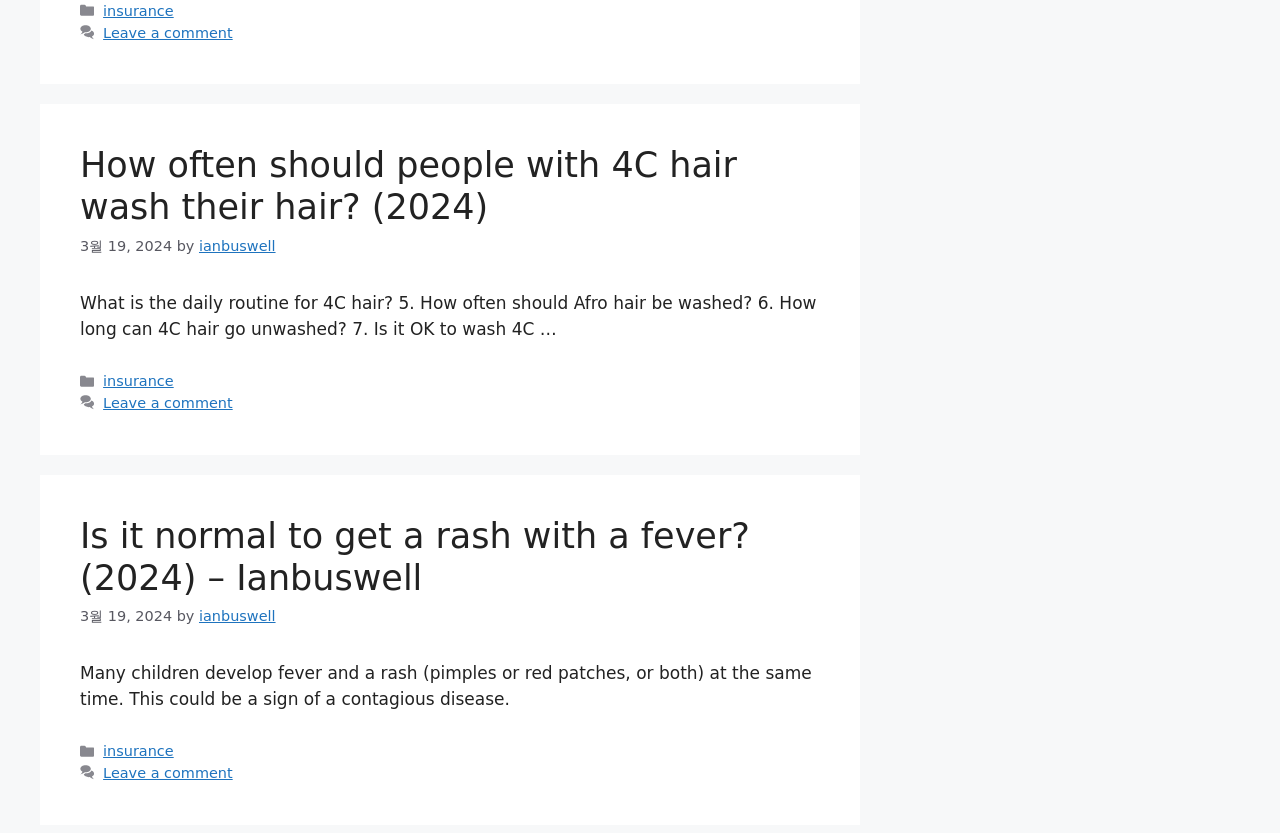How many articles are present on the webpage?
Answer the question with a single word or phrase derived from the image.

2